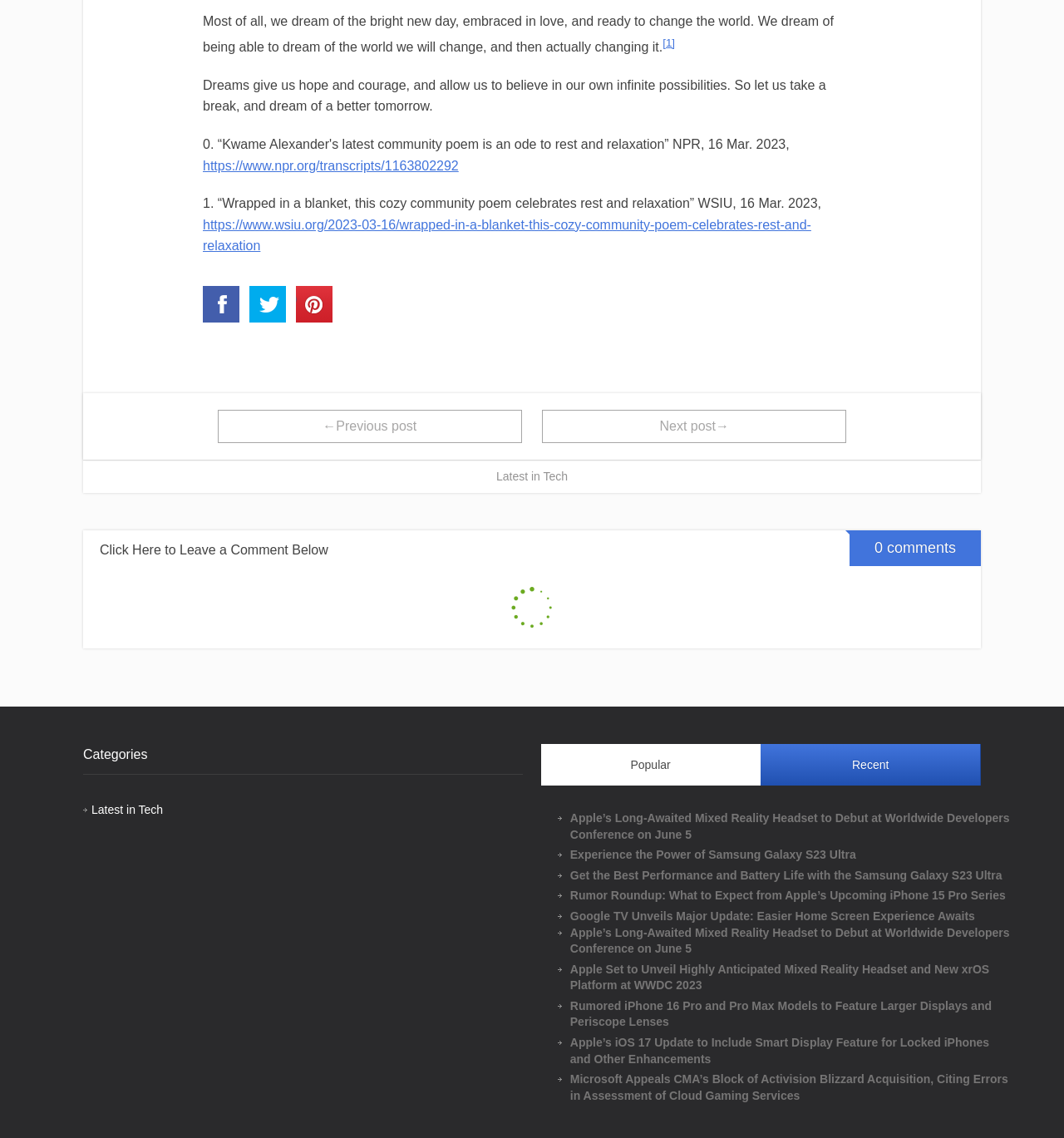Specify the bounding box coordinates of the area to click in order to execute this command: 'Click on the 'Popular' link'. The coordinates should consist of four float numbers ranging from 0 to 1, and should be formatted as [left, top, right, bottom].

[0.508, 0.654, 0.715, 0.69]